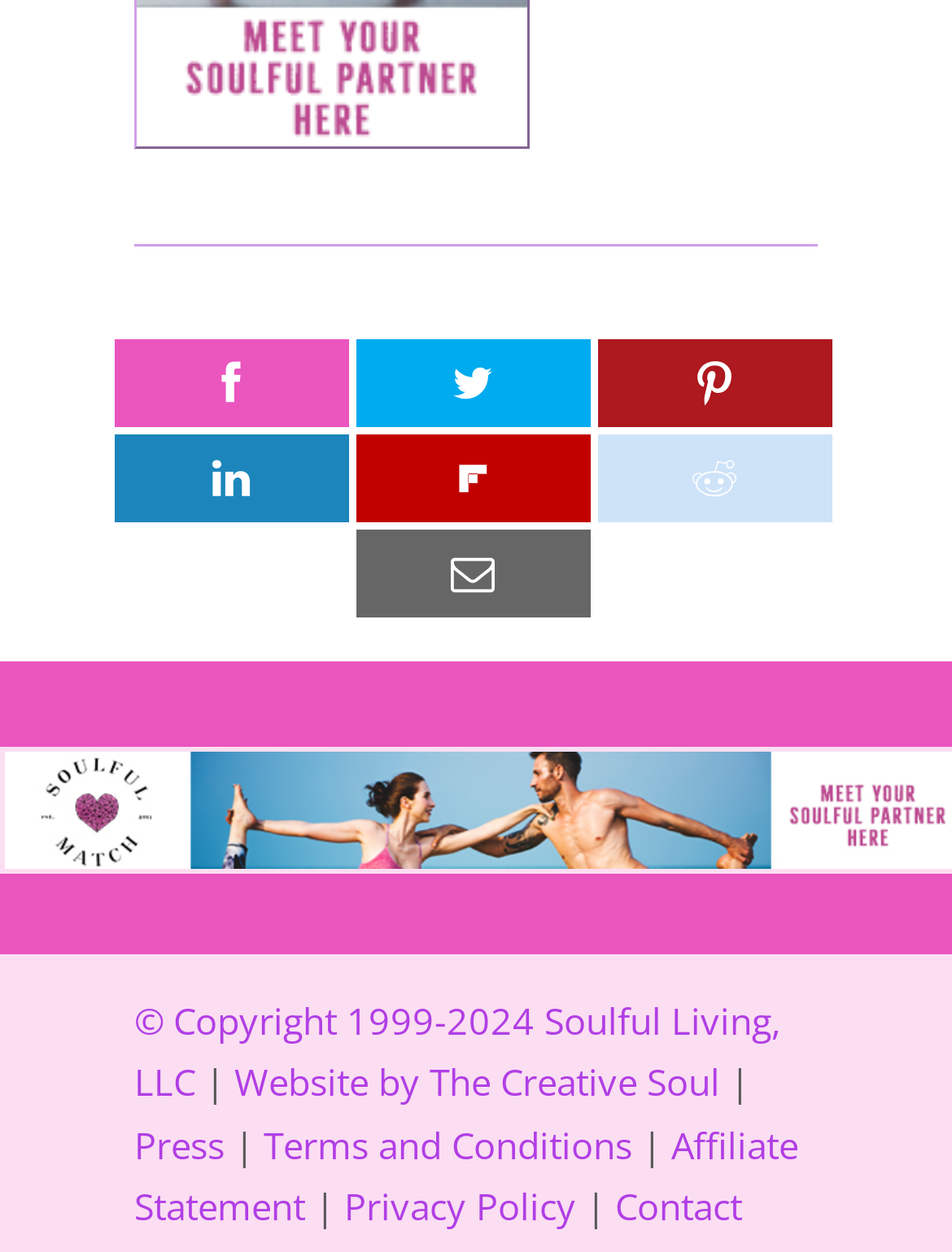What are the links available in the footer section?
Deliver a detailed and extensive answer to the question.

The links available in the footer section can be found at the bottom of the page, represented by the link elements with the text 'Press', 'Terms and Conditions', 'Affiliate Statement', 'Privacy Policy', and 'Contact' respectively.